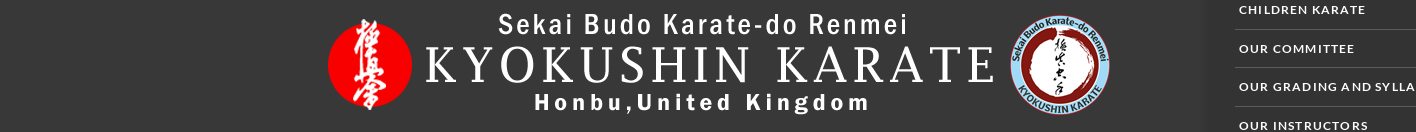What is the background color of the website?
Please answer the question with a detailed response using the information from the screenshot.

The caption states that the design utilizes a dark background, which enhances the visibility of the white text and the dojo's red and blue logo.